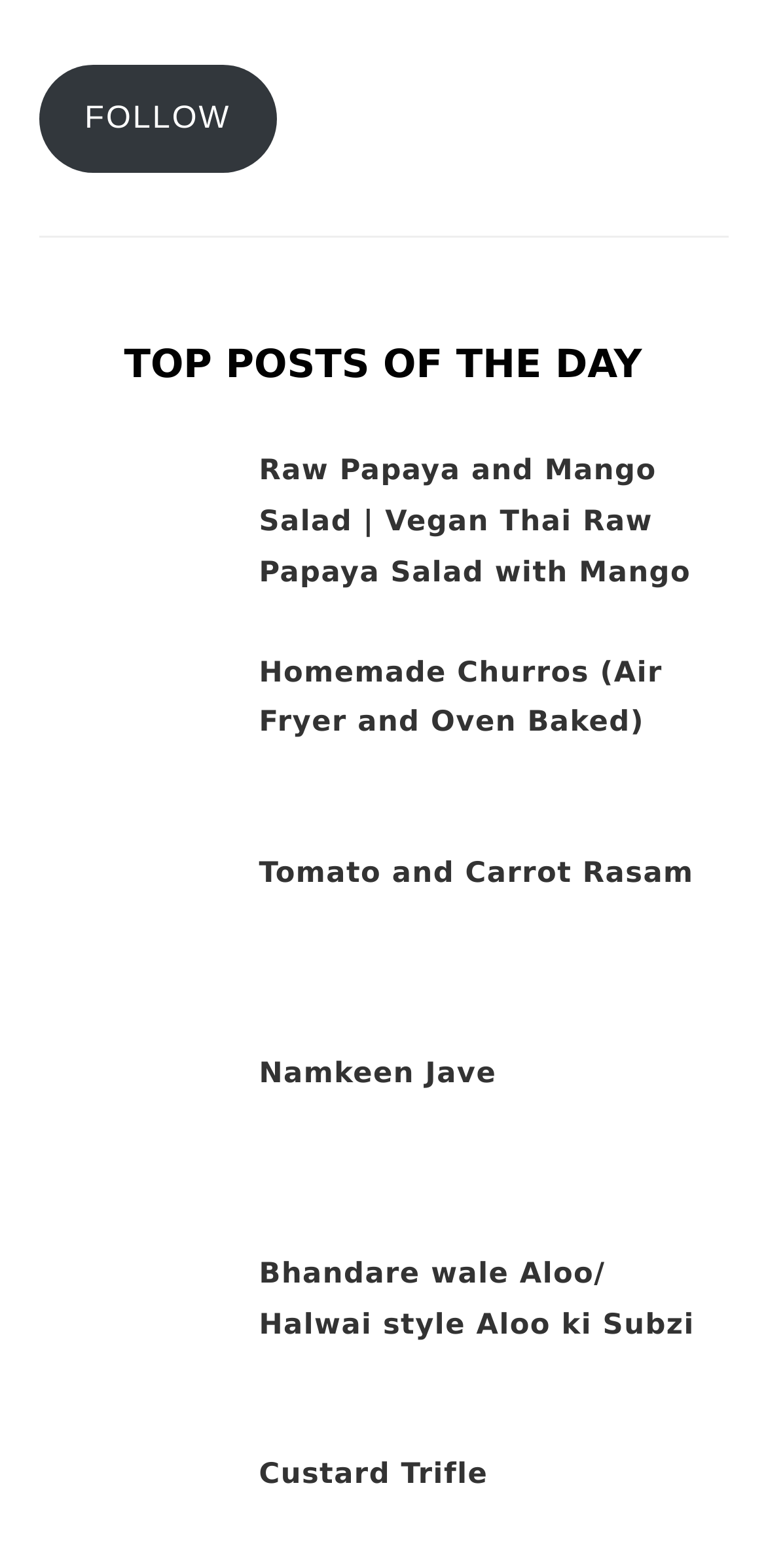Kindly determine the bounding box coordinates for the area that needs to be clicked to execute this instruction: "Read about Tomato and Carrot Rasam".

[0.338, 0.547, 0.906, 0.567]